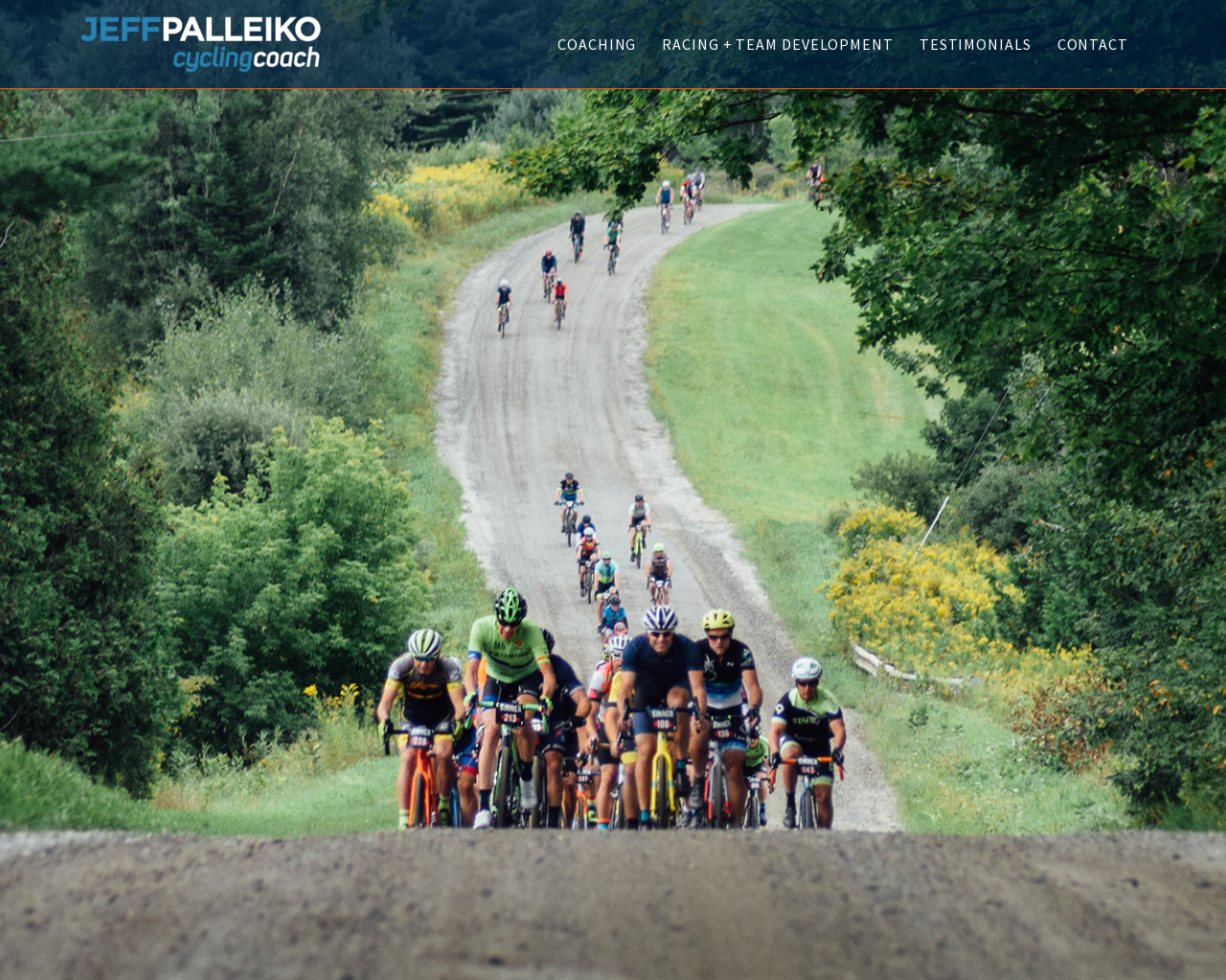Respond to the question with just a single word or phrase: 
What is the purpose of the button with '' icon?

Social media link